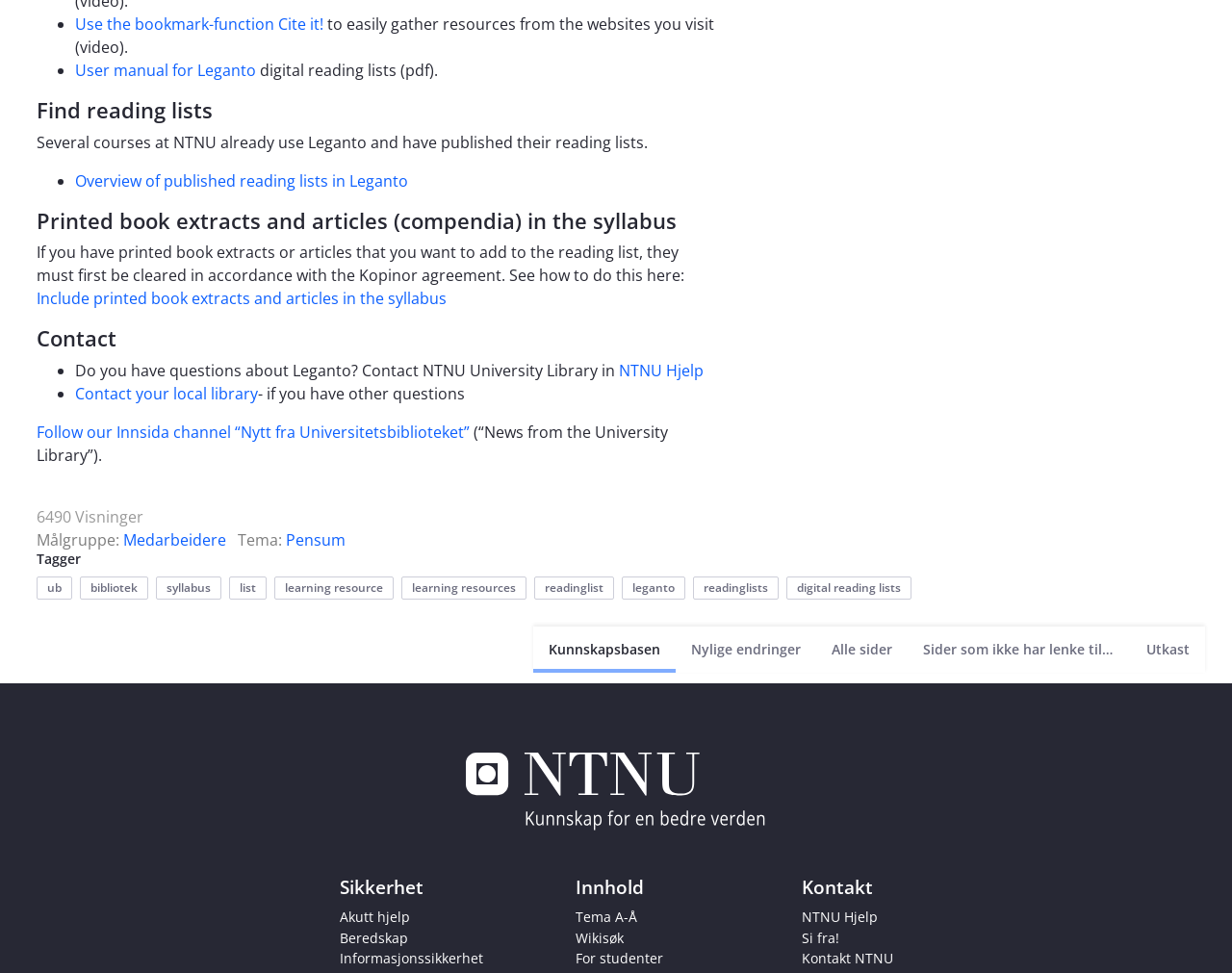Examine the screenshot and answer the question in as much detail as possible: What type of resources can be added to a reading list?

According to the webpage, users can add printed book extracts and articles to their reading lists, but they must first be cleared in accordance with the Kopinor agreement.